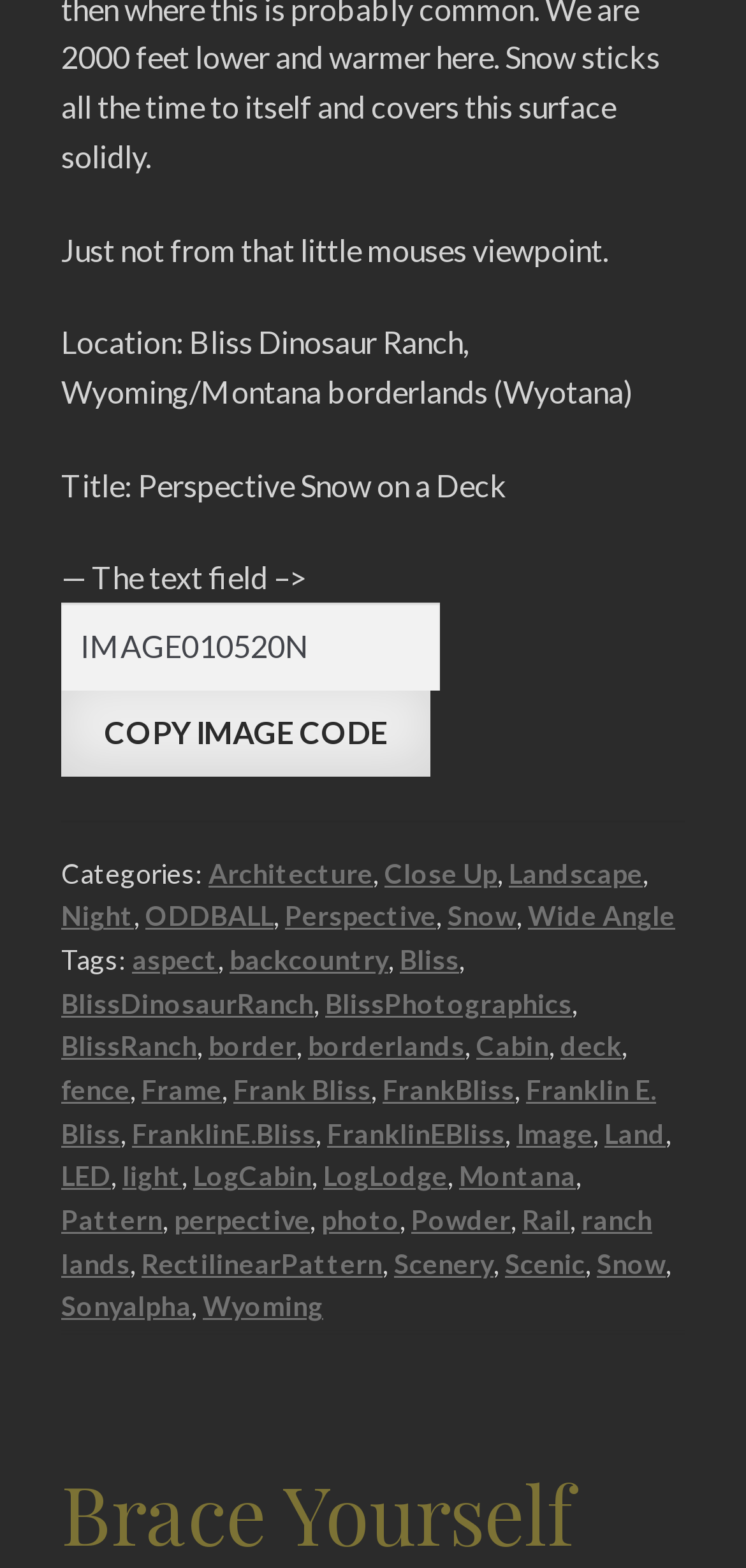How many categories are listed?
Using the visual information, respond with a single word or phrase.

7